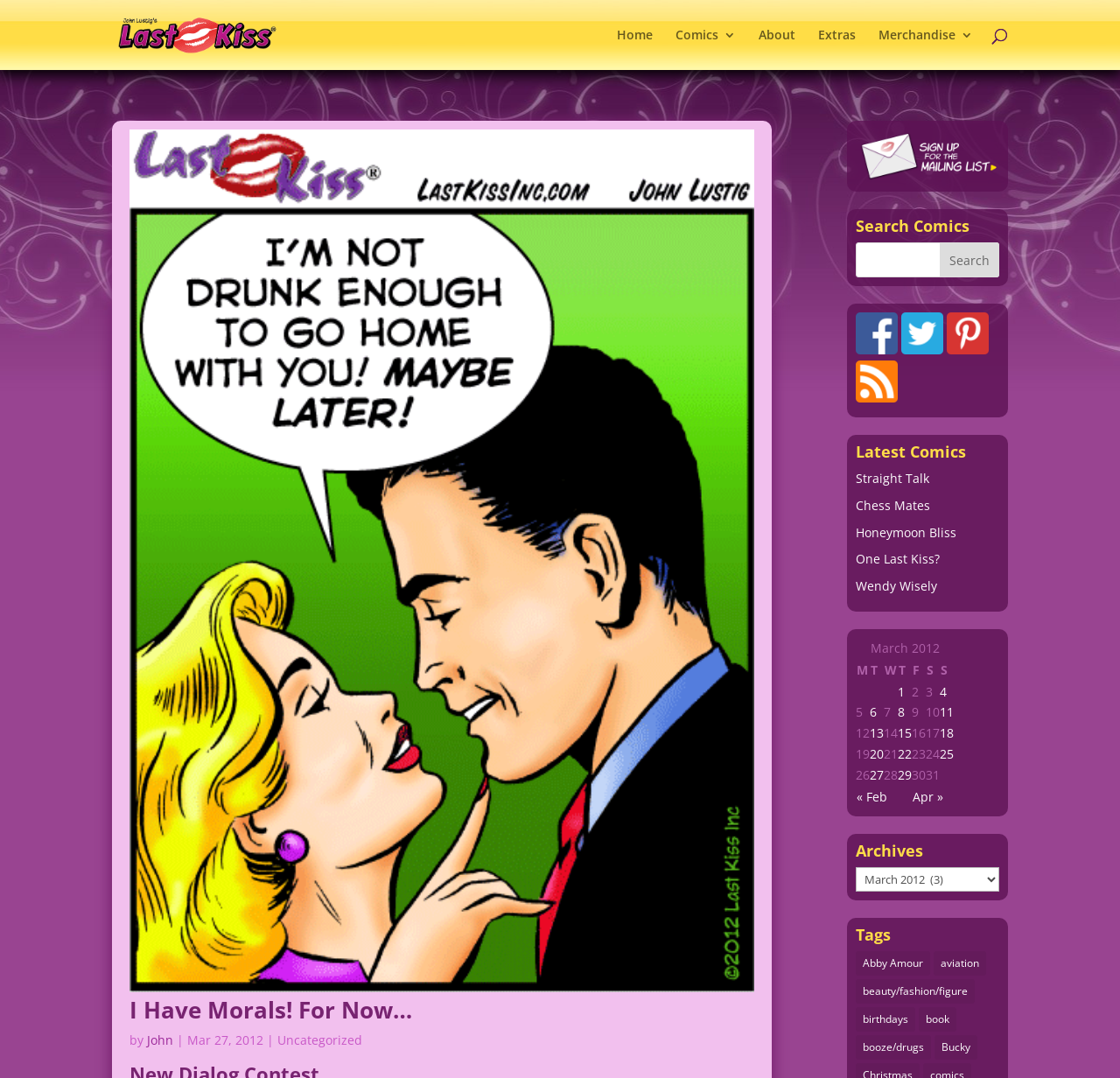Determine the bounding box coordinates for the region that must be clicked to execute the following instruction: "Search for comics".

[0.1, 0.0, 0.9, 0.001]